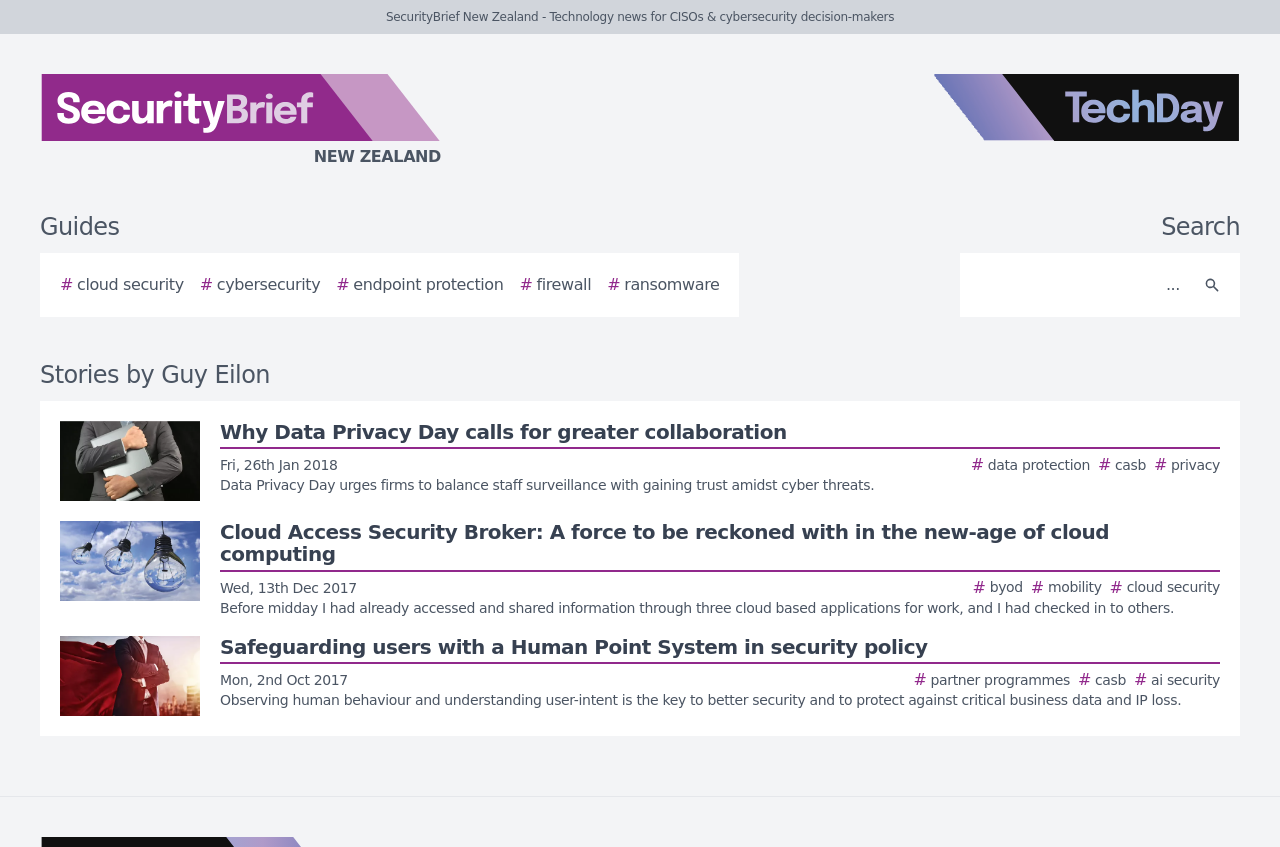Find the bounding box coordinates of the element you need to click on to perform this action: 'Click on the SecurityBrief New Zealand logo'. The coordinates should be represented by four float values between 0 and 1, in the format [left, top, right, bottom].

[0.0, 0.087, 0.438, 0.2]